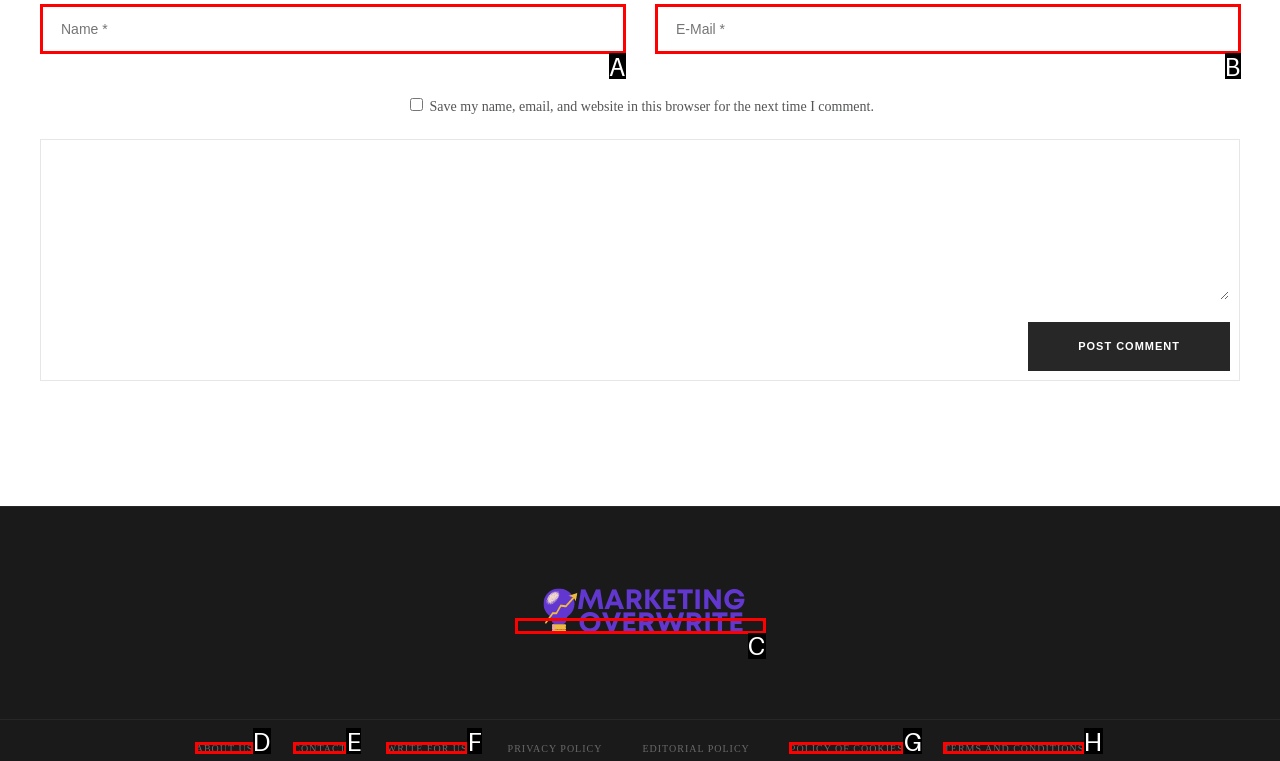Select the letter from the given choices that aligns best with the description: Write For Us. Reply with the specific letter only.

F